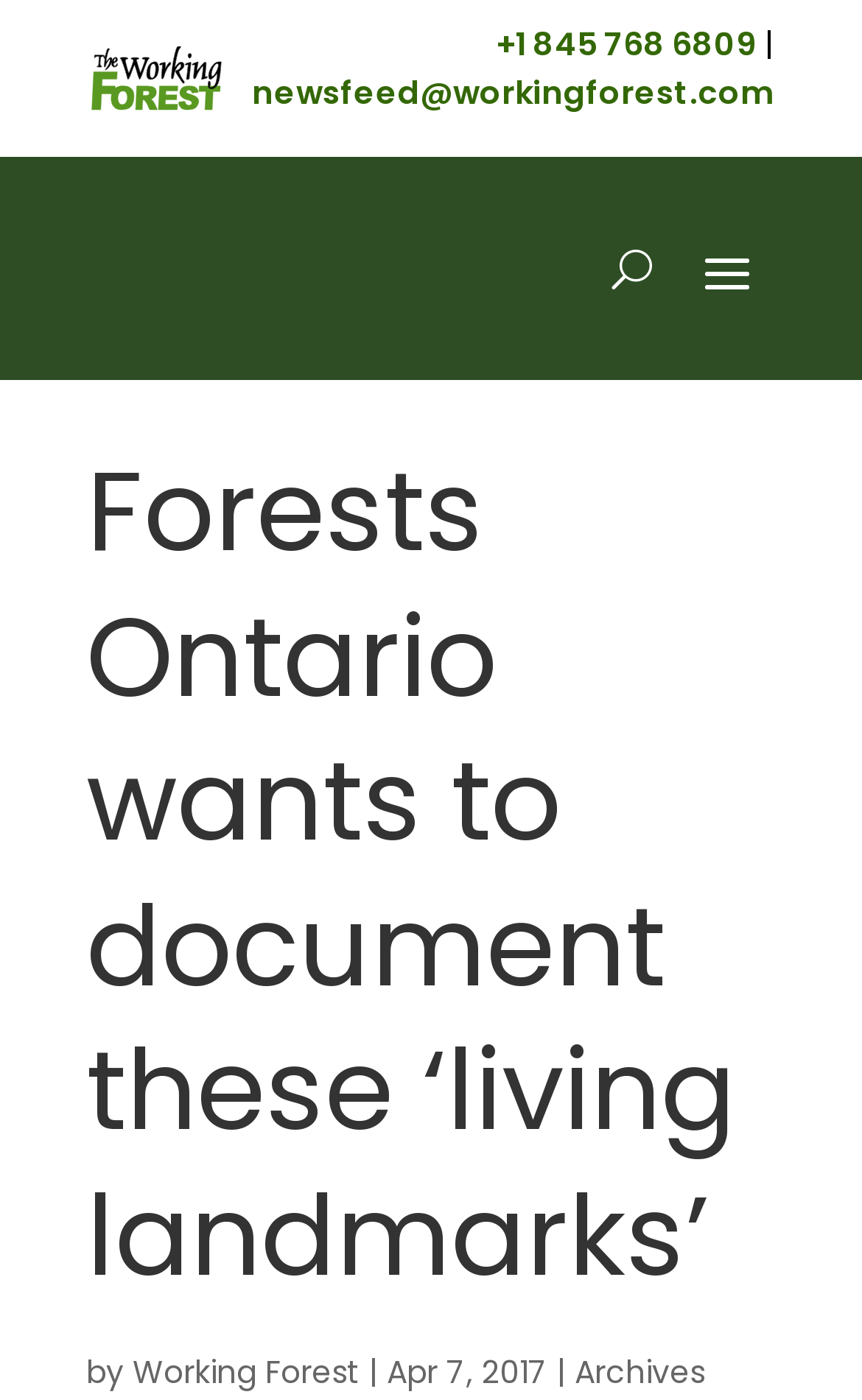Please determine the headline of the webpage and provide its content.

Forests Ontario wants to document these ‘living landmarks’